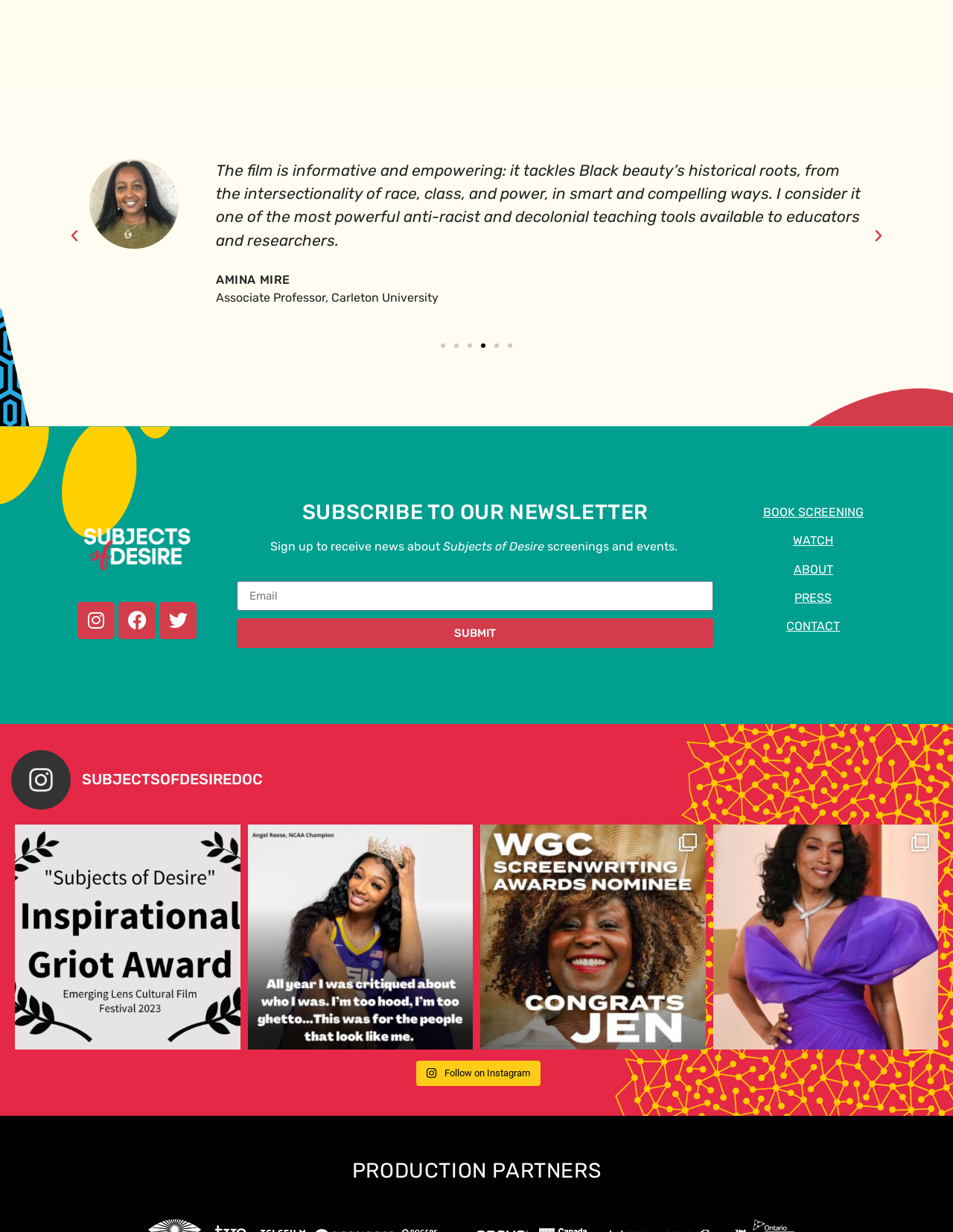How many social media links are there?
Using the information from the image, answer the question thoroughly.

There are four social media links: Instagram, Facebook, Twitter, and an additional Instagram link at the bottom of the page.